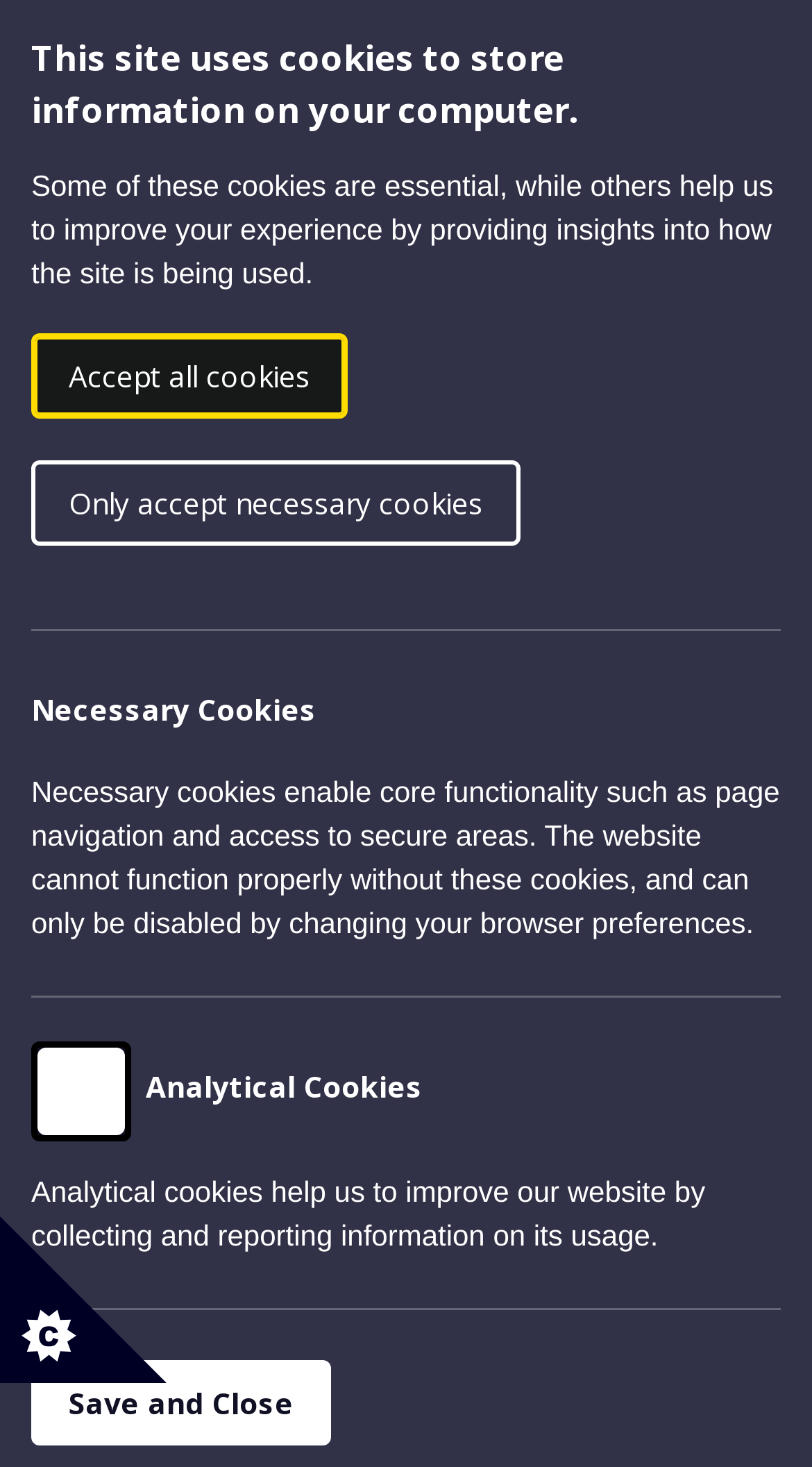Locate the primary heading on the webpage and return its text.

This site uses cookies to store information on your computer.